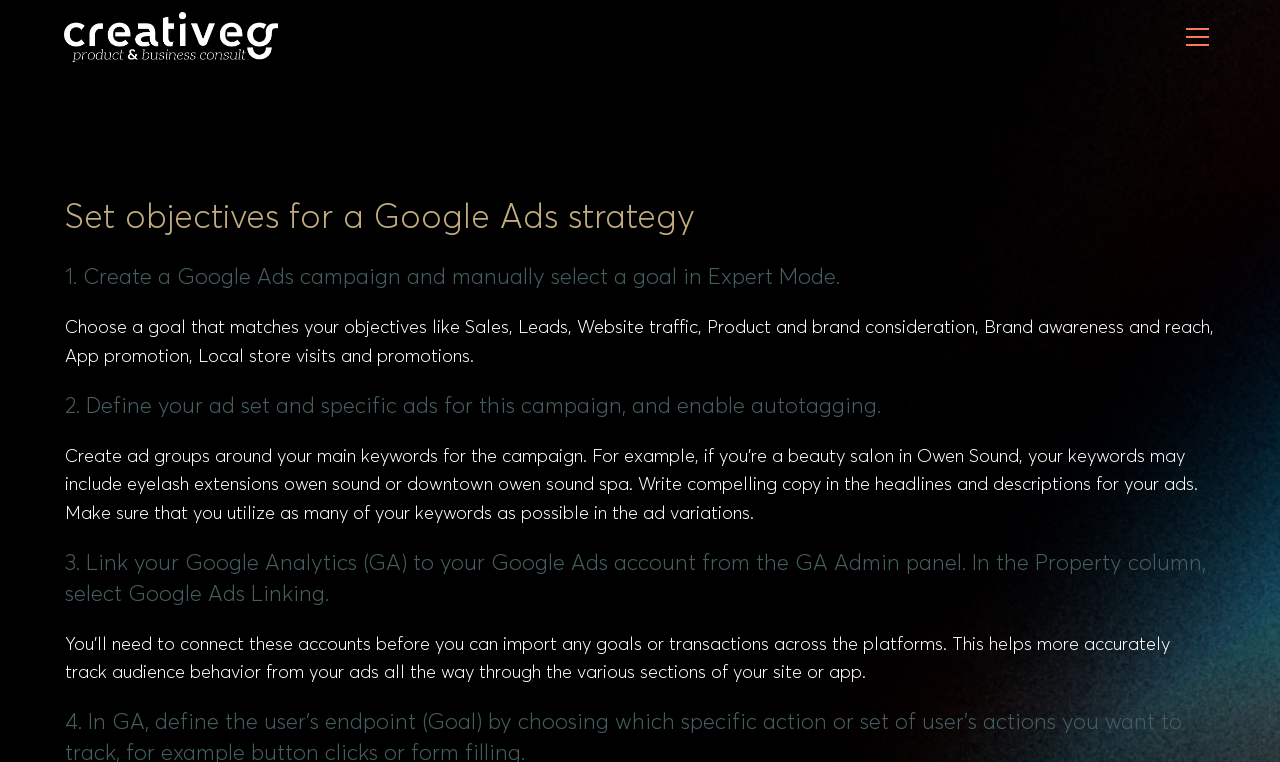Please provide a detailed answer to the question below based on the screenshot: 
What type of keywords should be used in ad groups?

The webpage suggests creating ad groups around main keywords for the campaign, such as 'eyelash extensions owen sound' or 'downtown owen sound spa' for a beauty salon in Owen Sound, as mentioned in the StaticText 'Create ad groups around your main keywords for the campaign.'